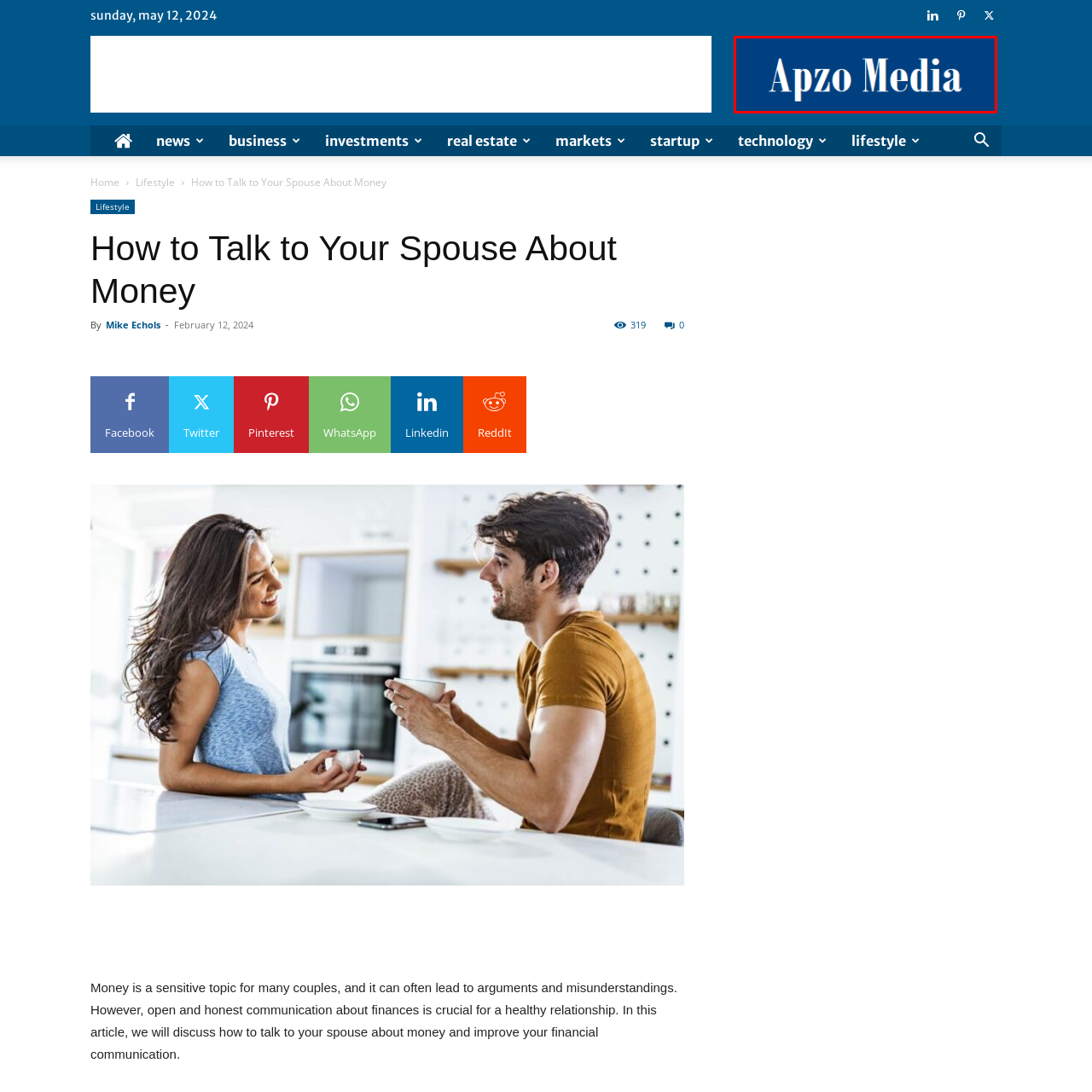What is the font style of the text 'Apzo Media'?
Analyze the highlighted section in the red bounding box of the image and respond to the question with a detailed explanation.

The caption describes the font of the text 'Apzo Media' as elegant and bold, which implies a sense of sophistication and importance.